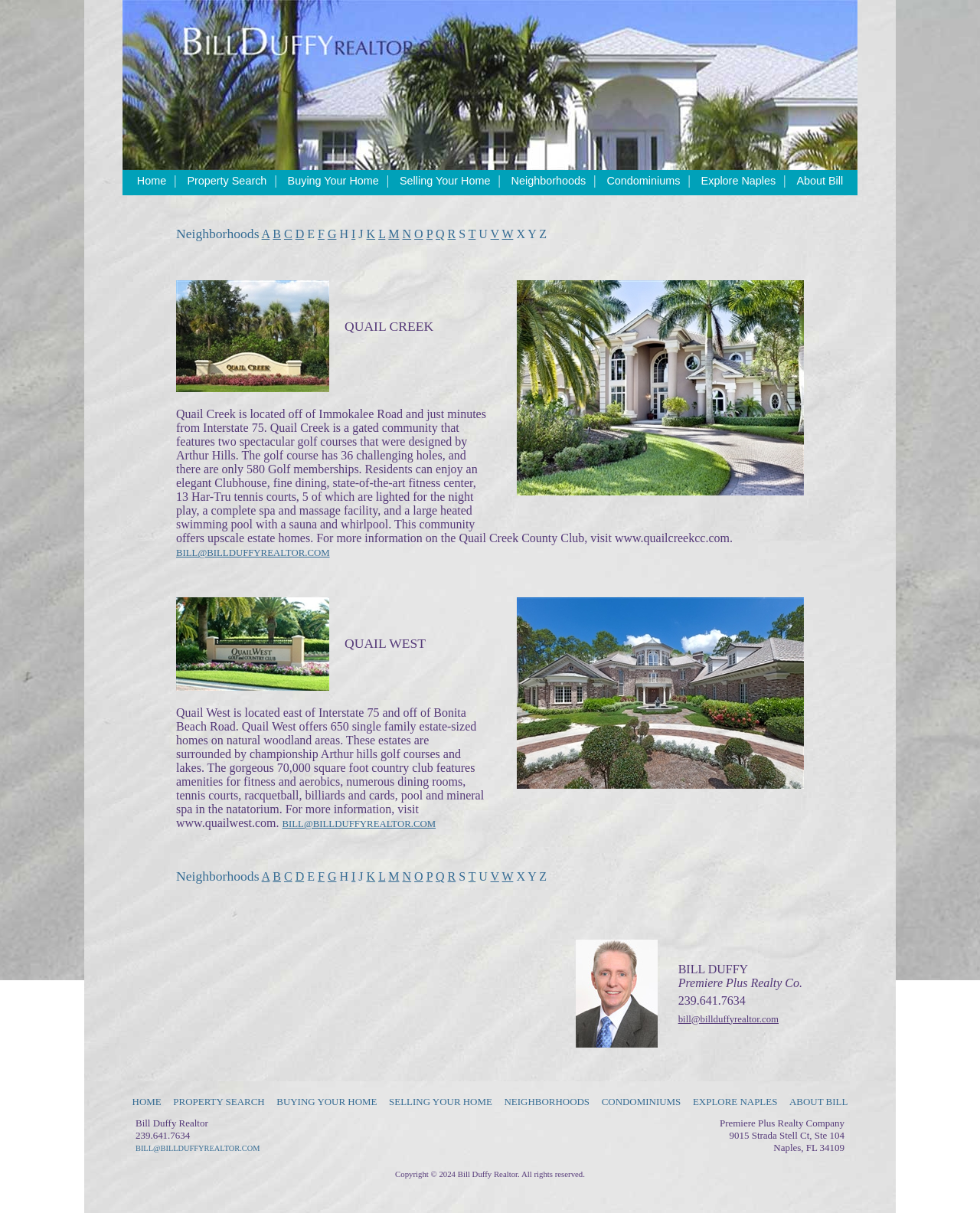How many neighborhoods are listed?
Using the visual information, answer the question in a single word or phrase.

At least 2